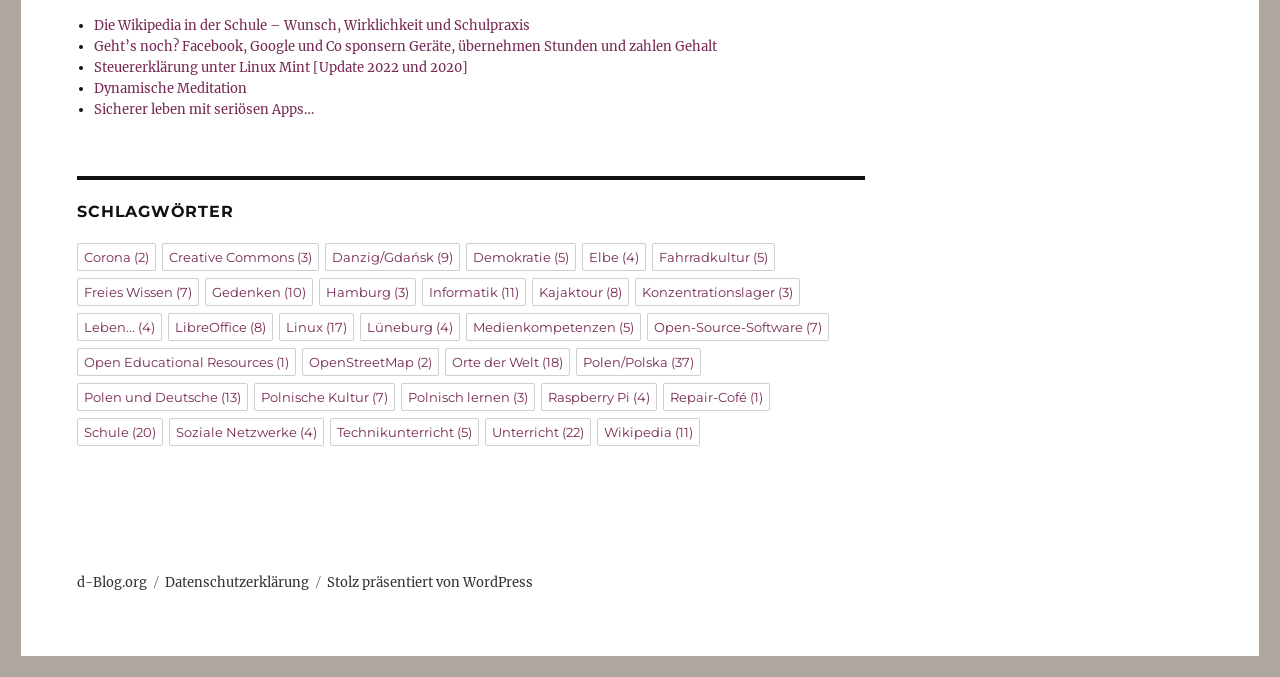Please indicate the bounding box coordinates for the clickable area to complete the following task: "Search for something". The coordinates should be specified as four float numbers between 0 and 1, i.e., [left, top, right, bottom].

None